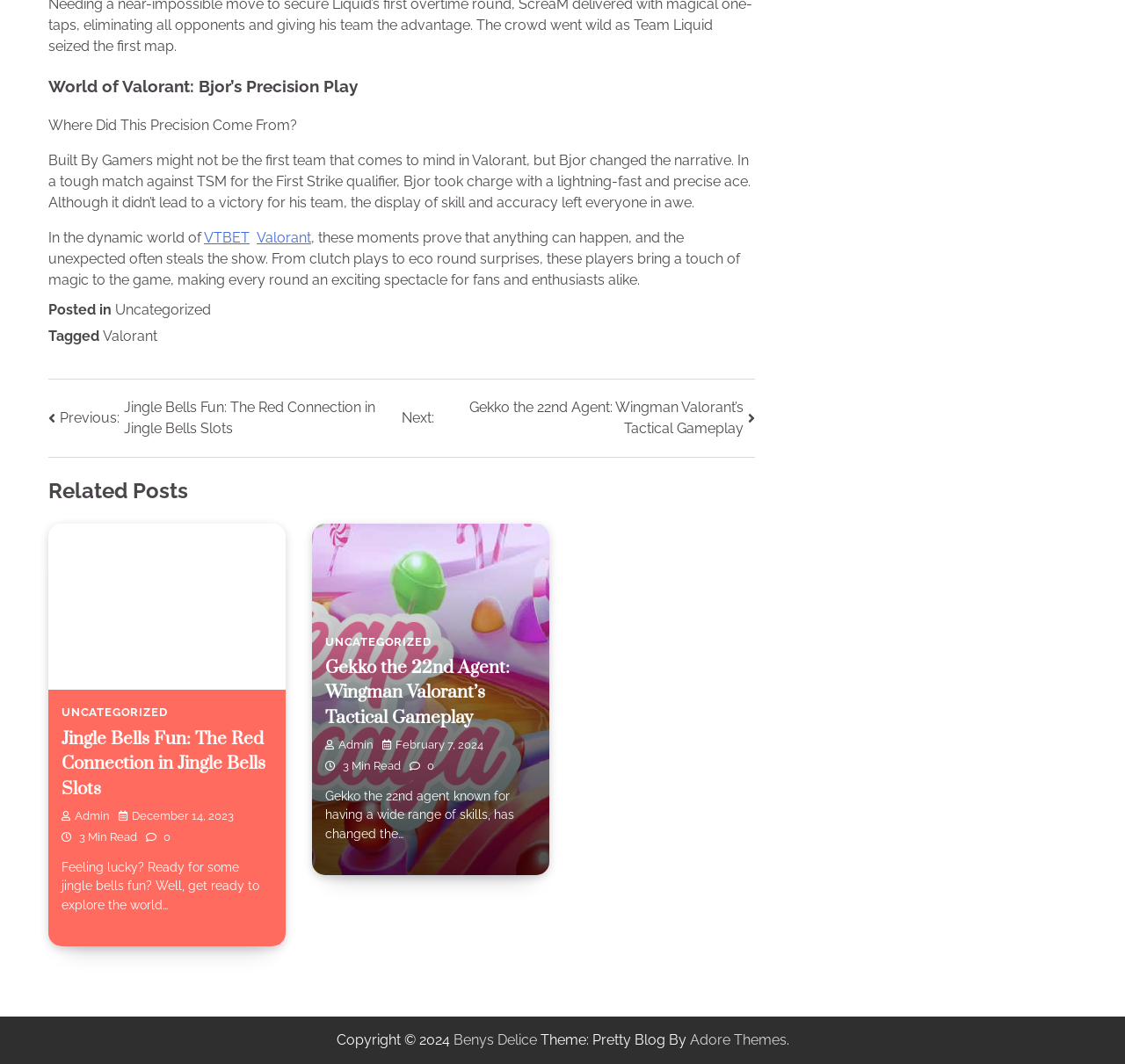Provide the bounding box coordinates of the section that needs to be clicked to accomplish the following instruction: "View the previous post."

[0.043, 0.373, 0.357, 0.413]